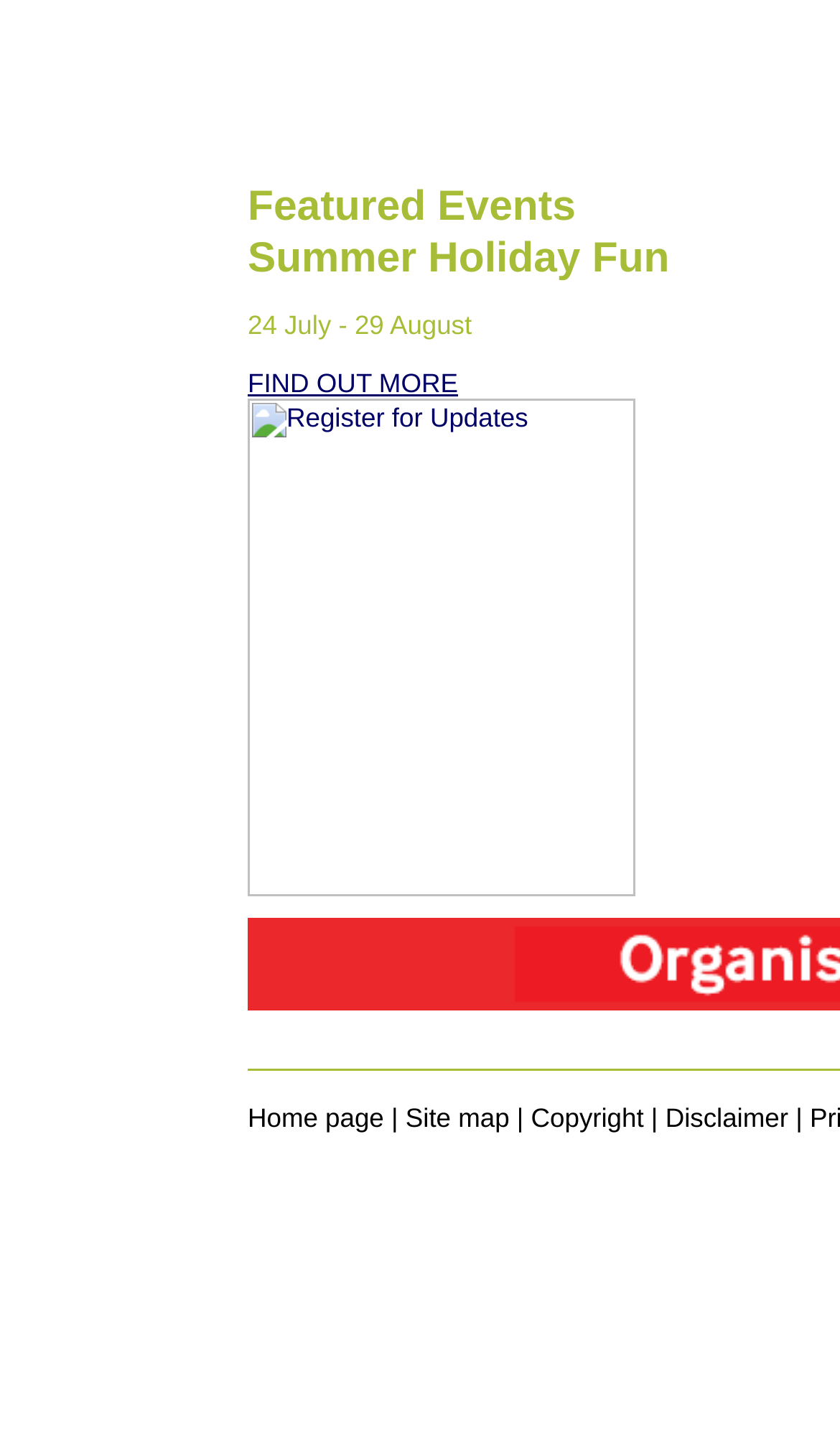How many links are present at the bottom of the webpage? Examine the screenshot and reply using just one word or a brief phrase.

4